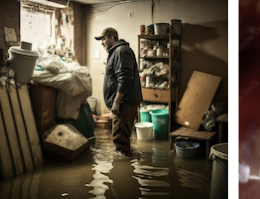Give a concise answer of one word or phrase to the question: 
What is the lighting condition in the basement?

Dim